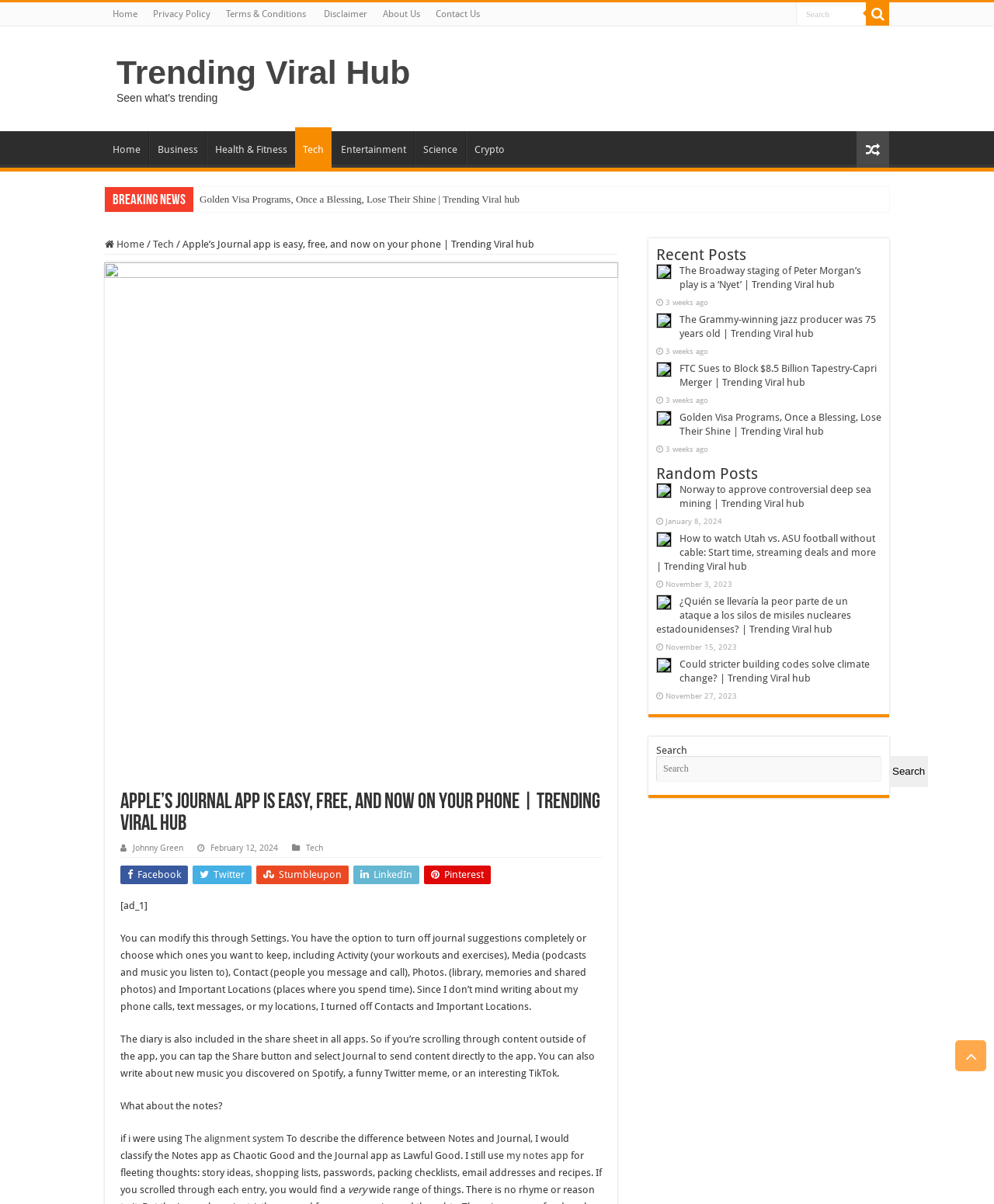How many recent posts are displayed on the webpage?
Using the image, give a concise answer in the form of a single word or short phrase.

5